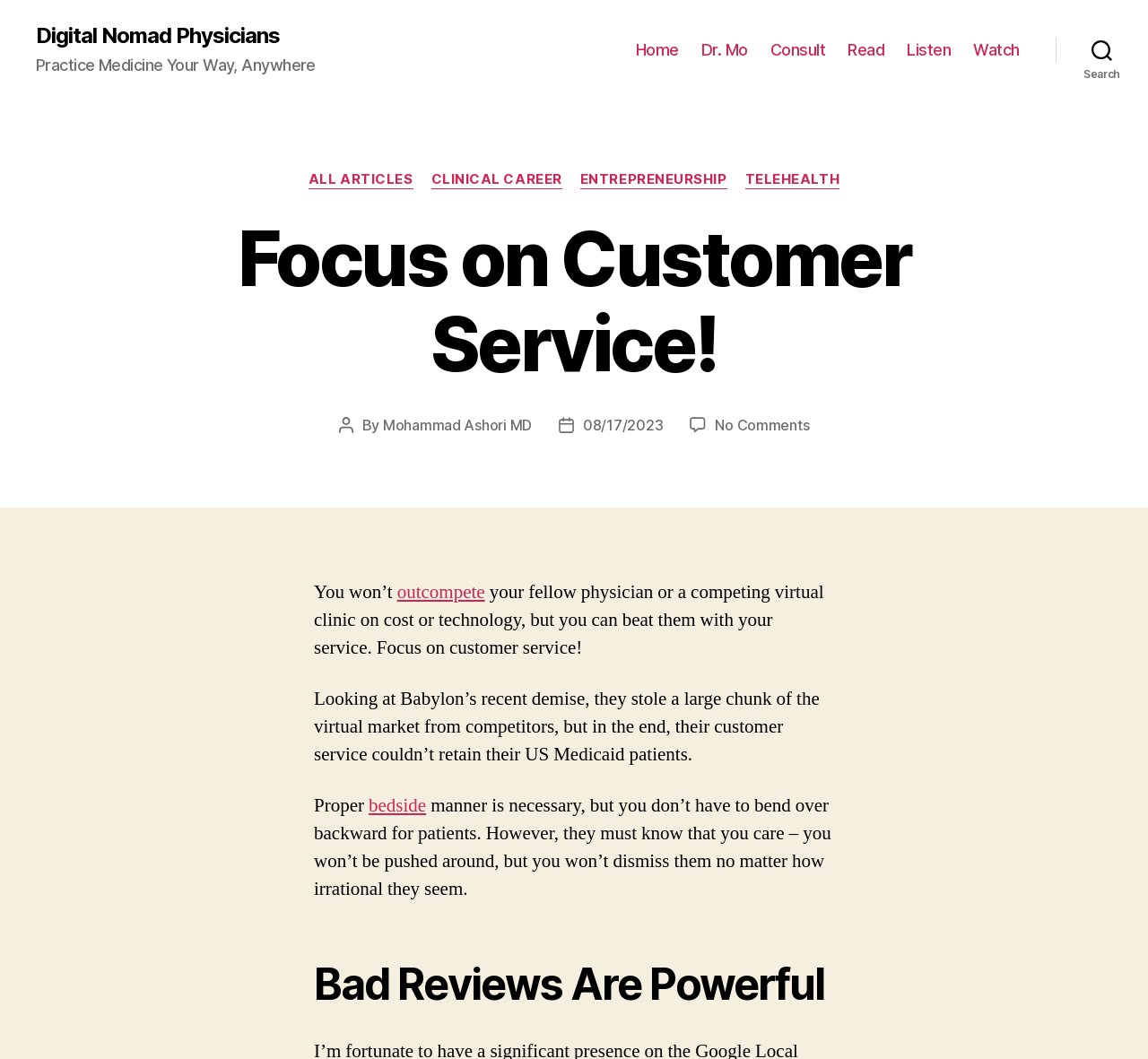With reference to the image, please provide a detailed answer to the following question: How many navigation links are there?

The navigation links can be found in the horizontal navigation element. There are 6 links: 'Home', 'Dr. Mo', 'Consult', 'Read', 'Listen', and 'Watch'.